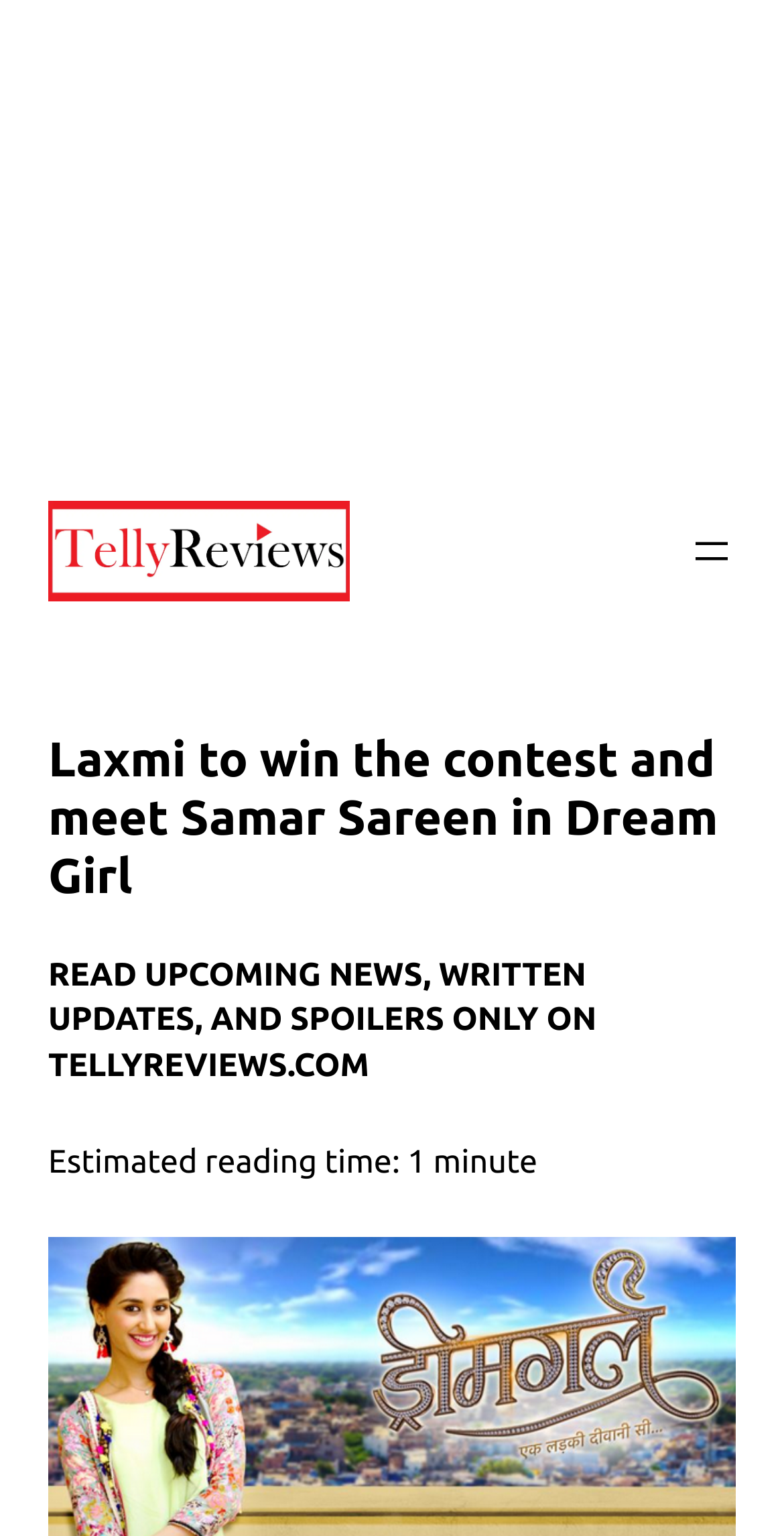What is the name of the menu?
Look at the image and provide a detailed response to the question.

The menu is located at the top-right corner of the webpage, and it is a navigation element with the name 'Menu1'.